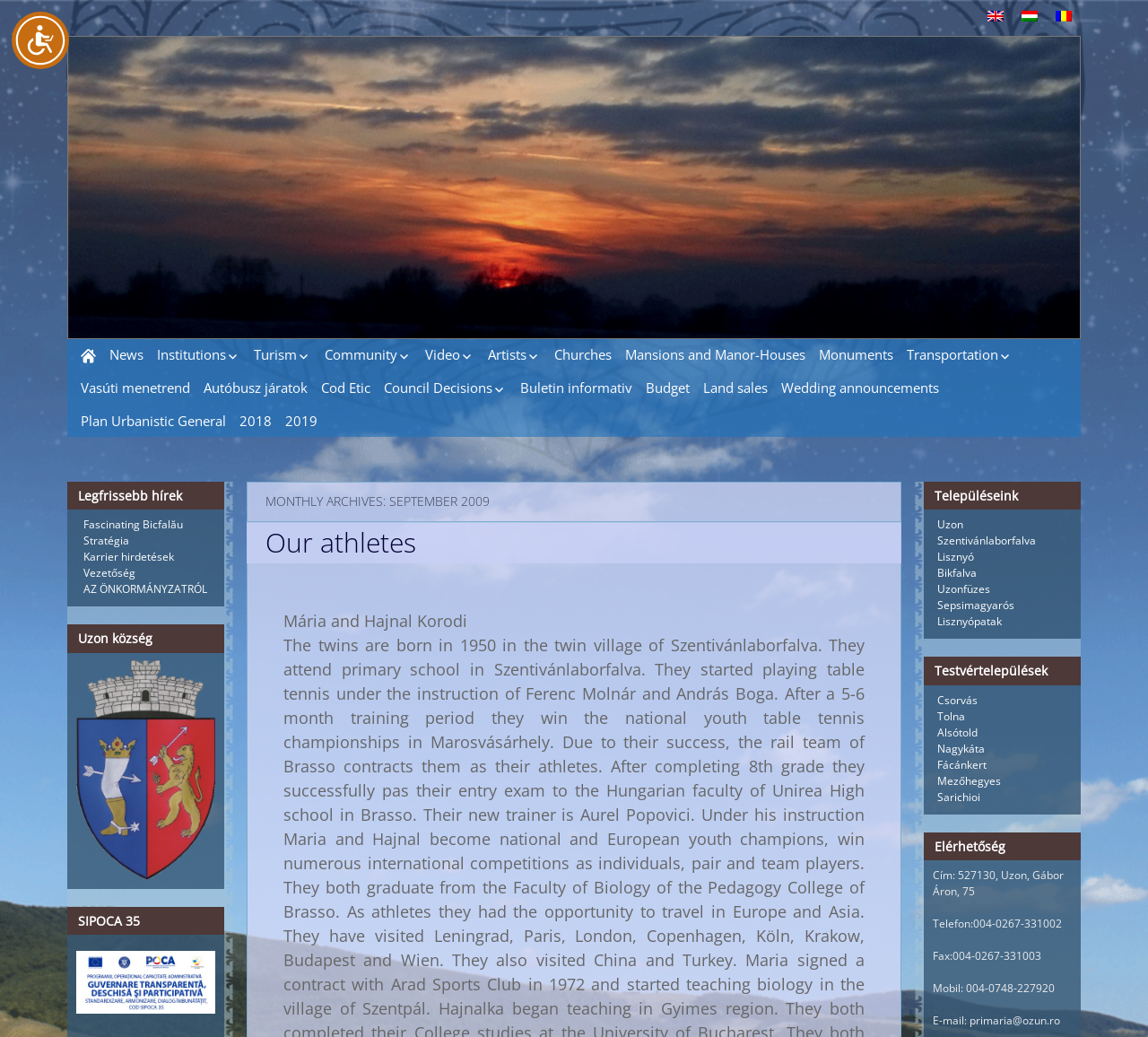Please indicate the bounding box coordinates of the element's region to be clicked to achieve the instruction: "Click Trilogy Writing and Consulting Logo". Provide the coordinates as four float numbers between 0 and 1, i.e., [left, top, right, bottom].

None